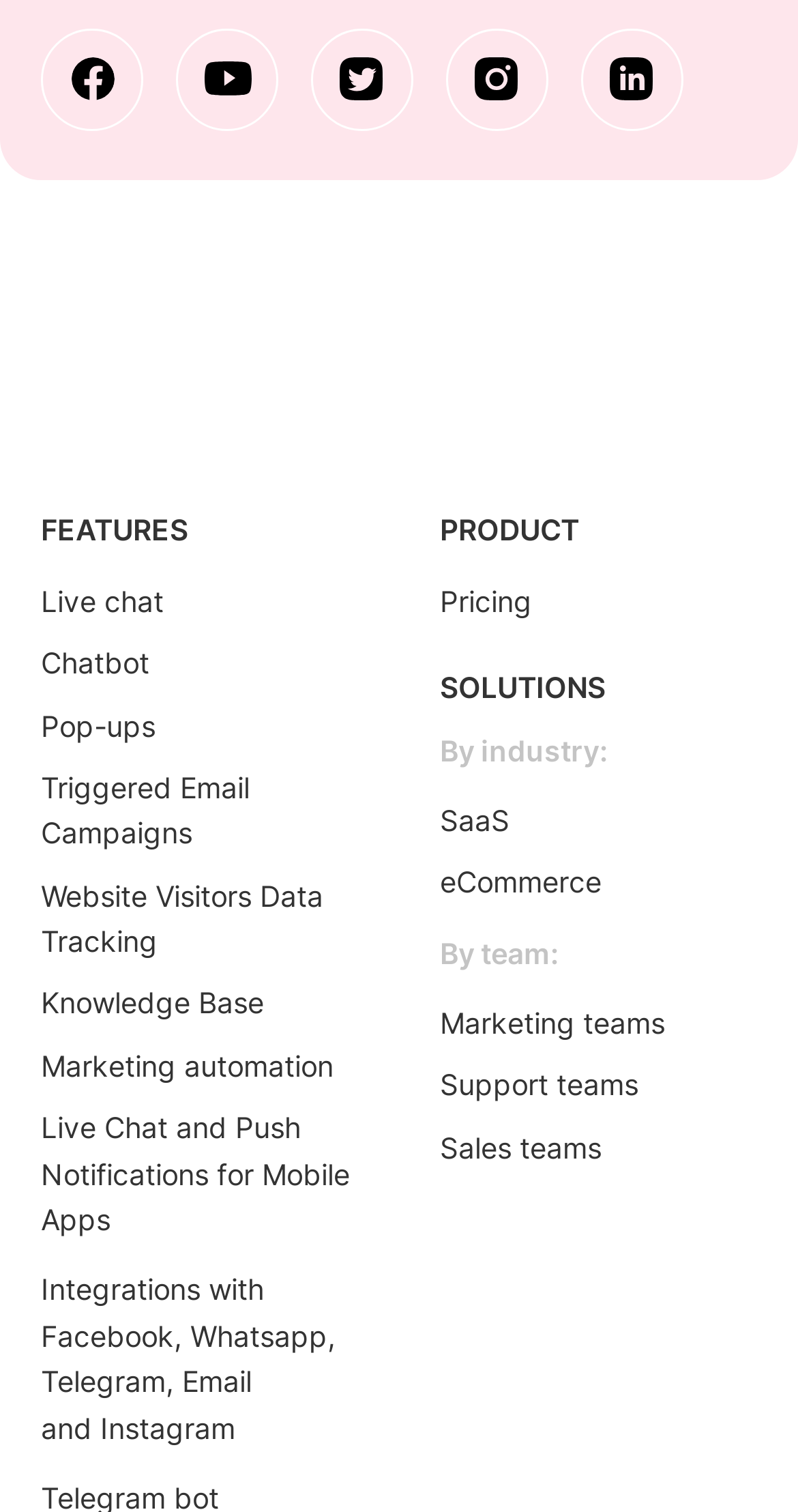Give a one-word or short phrase answer to this question: 
What is the first feature listed?

Live chat